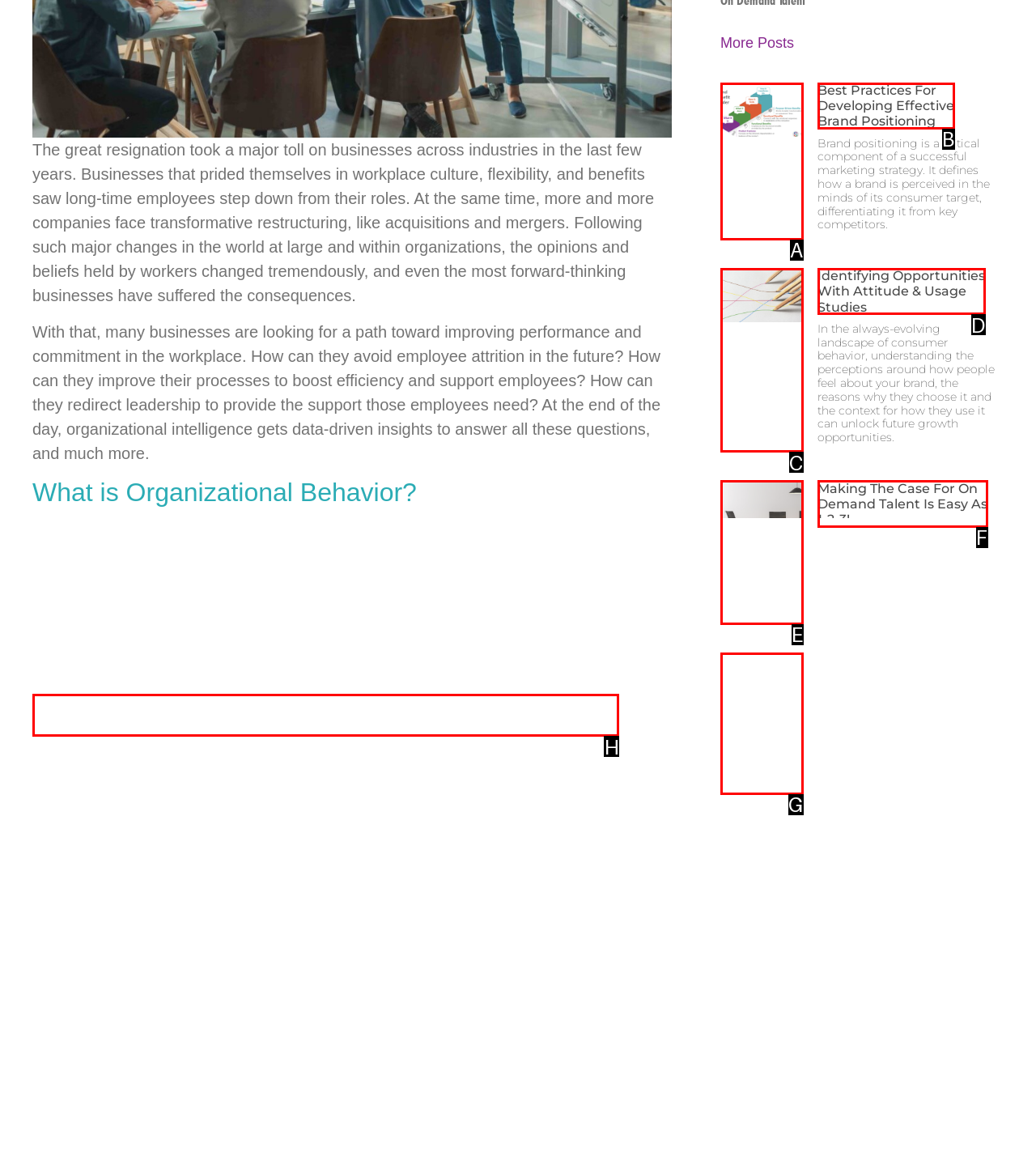Look at the description: organizational intelligence solutions
Determine the letter of the matching UI element from the given choices.

H